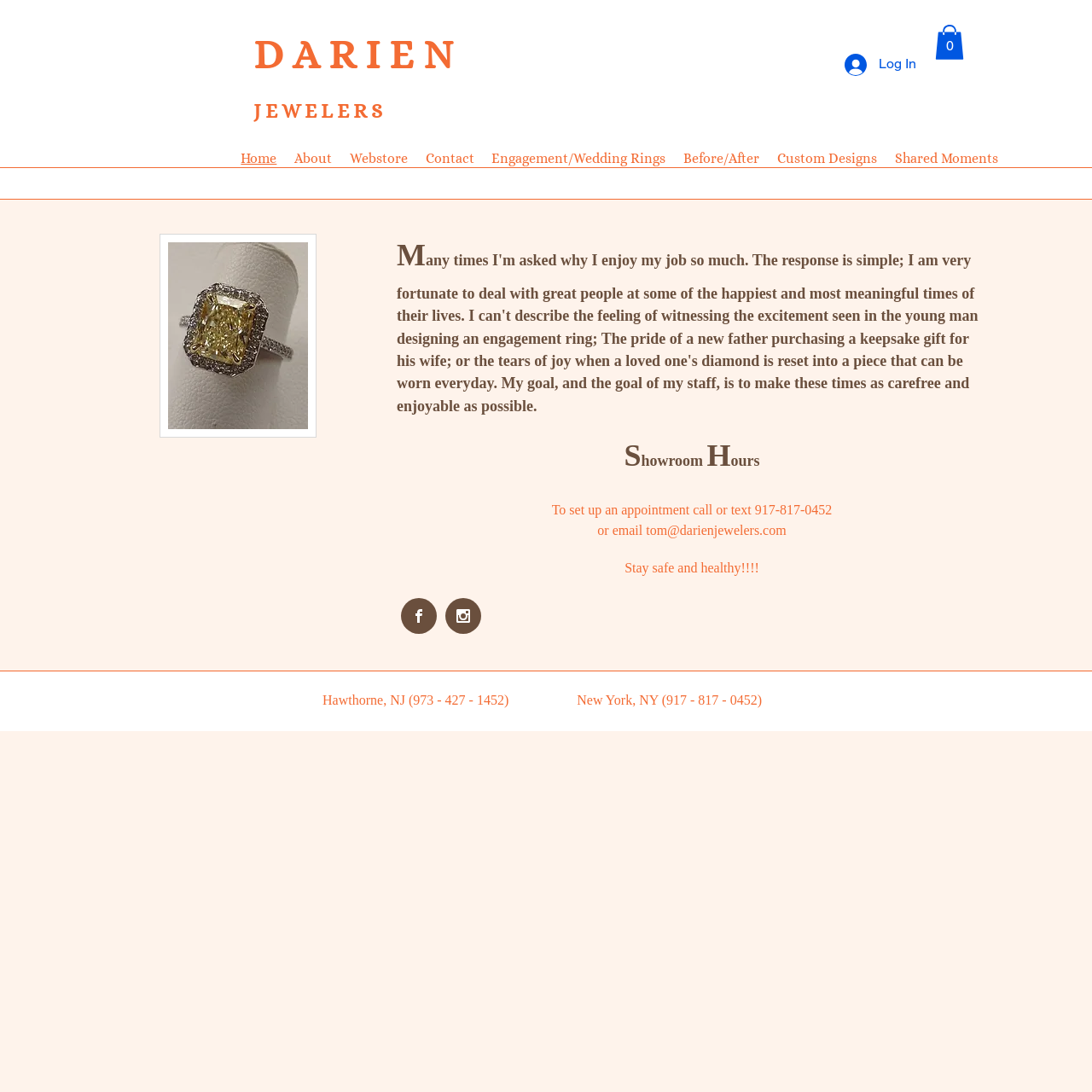Observe the image and answer the following question in detail: How many items are in the cart?

The number of items in the cart can be found in the button element labeled 'Cart with 0 items'.